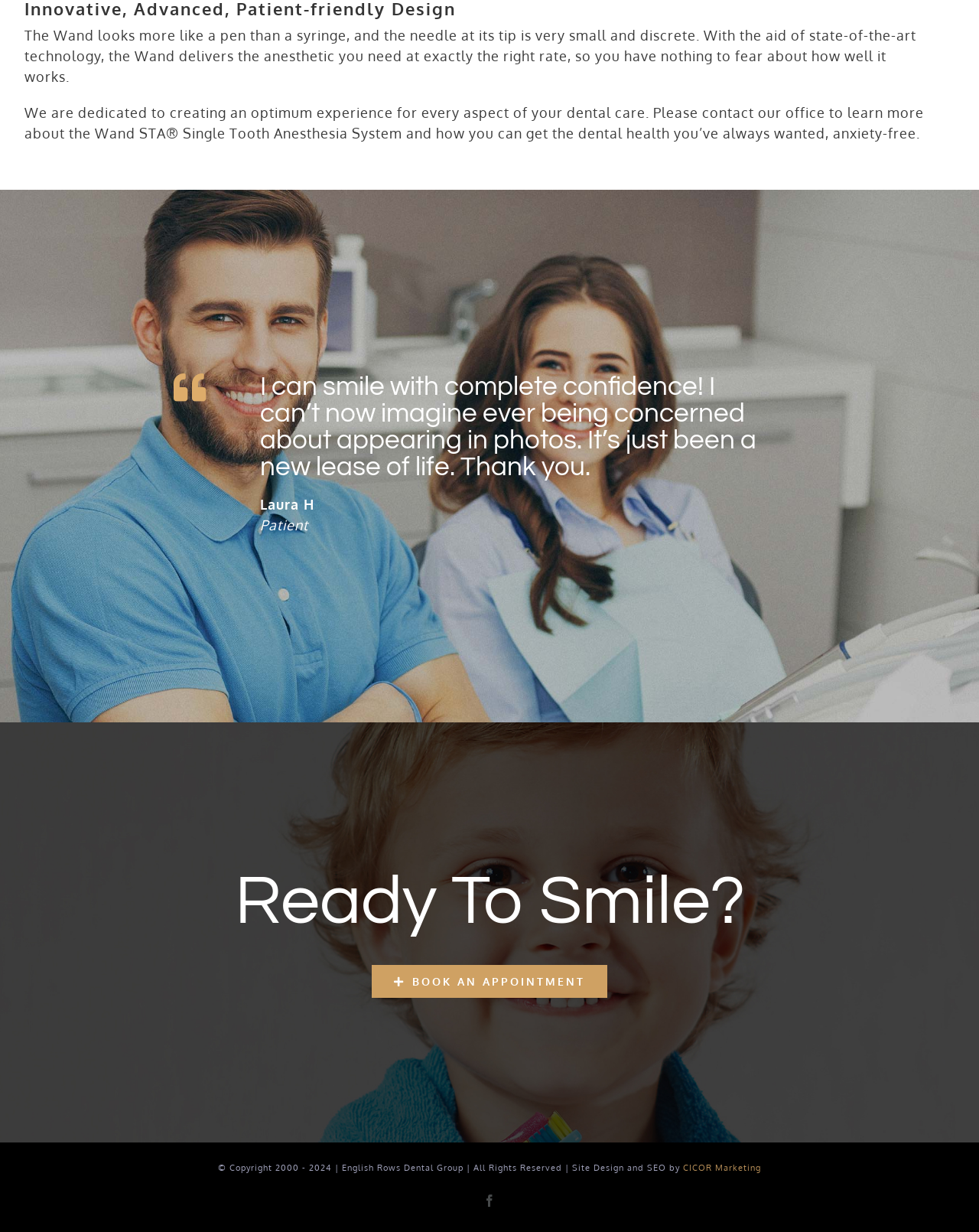Given the element description CICOR Marketing, specify the bounding box coordinates of the corresponding UI element in the format (top-left x, top-left y, bottom-right x, bottom-right y). All values must be between 0 and 1.

[0.698, 0.944, 0.777, 0.952]